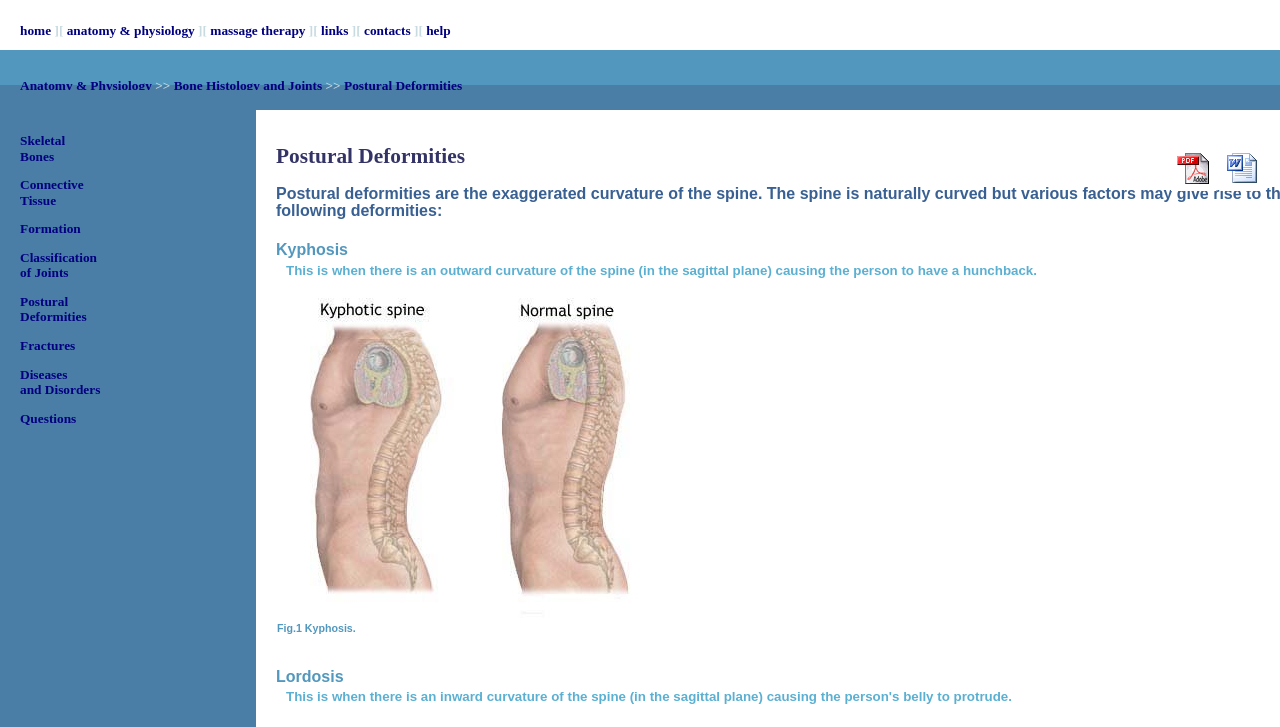Please give a short response to the question using one word or a phrase:
What type of content is presented in the main content area of the webpage?

Anatomy and Physiology